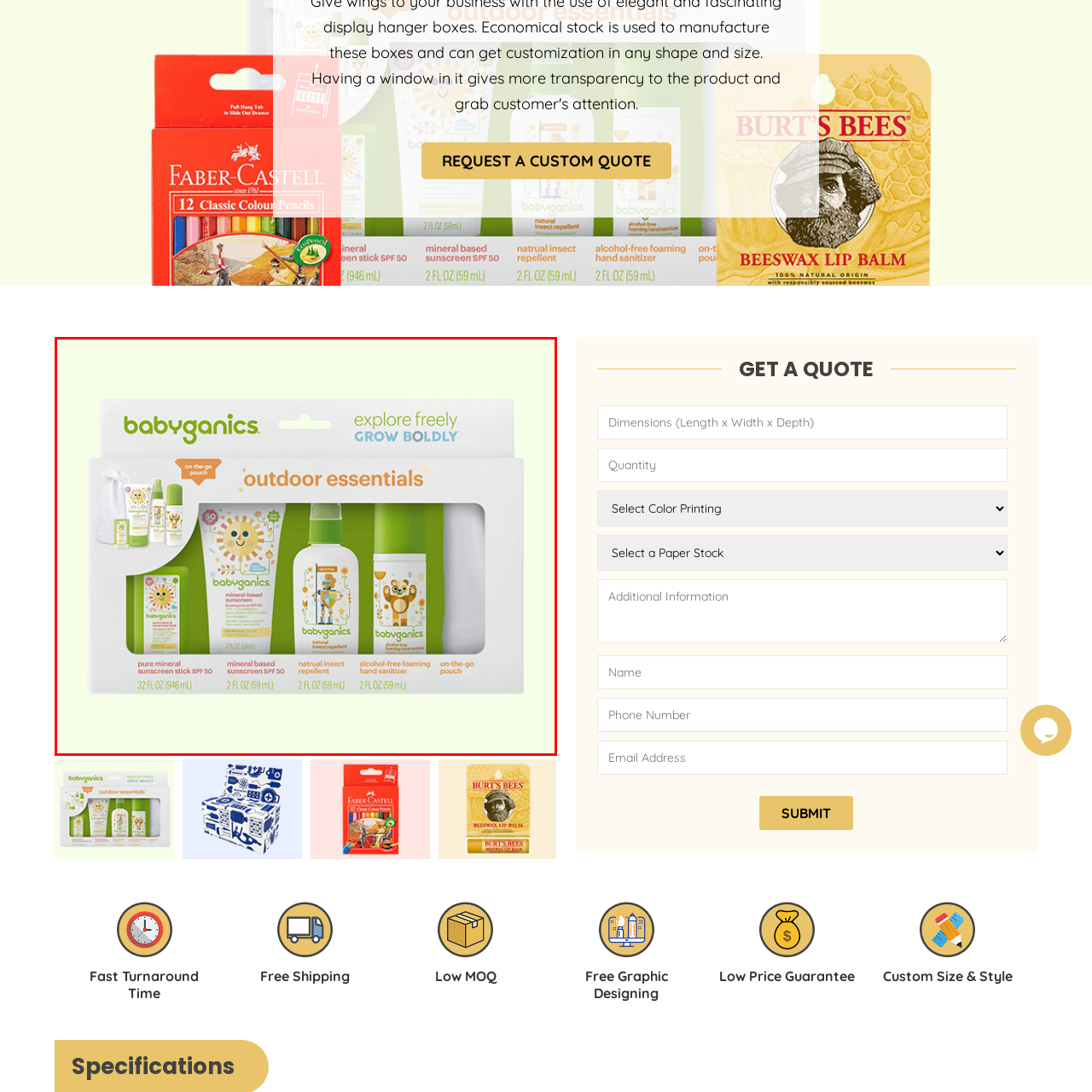Elaborate on the visual details of the image contained within the red boundary.

The image showcases a product package from Babyganics, labeled as "Outdoor Essentials." This convenient on-the-go pouch contains essential items for outdoor activities, particularly for children. The package features vibrant and playful designs, including a cheerful sun and a friendly animal character, emphasizing the brand's focus on fun and safety.

Included in the pouch are:
- A 2 oz. tube of mineral-based sunscreen with SPF 50.
- A 2 oz. bottle of natural insect repellent.
- A 2 oz. container of alcohol-free foaming hand sanitizer.
- A pure mineral sunscreen stick with SPF 50, 32 fl. oz., with the larger size likely intended for family use.

The packaging emphasizes carefree outdoor experiences while ensuring protection from sun and insects, aligning with the brand's commitment to safe and effective products for kids. The slogan, "explore freely, grow boldly," reinforces a spirit of adventure.